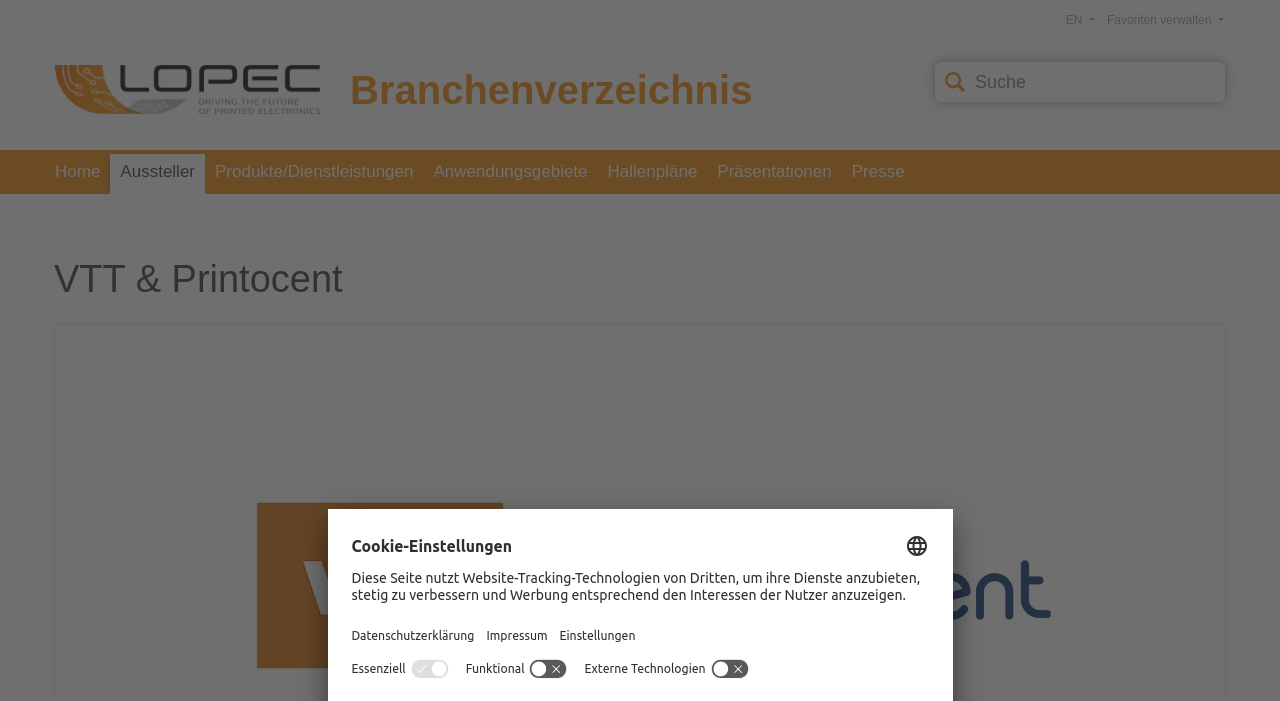Please specify the bounding box coordinates of the clickable section necessary to execute the following command: "Manage favorites".

[0.864, 0.014, 0.957, 0.043]